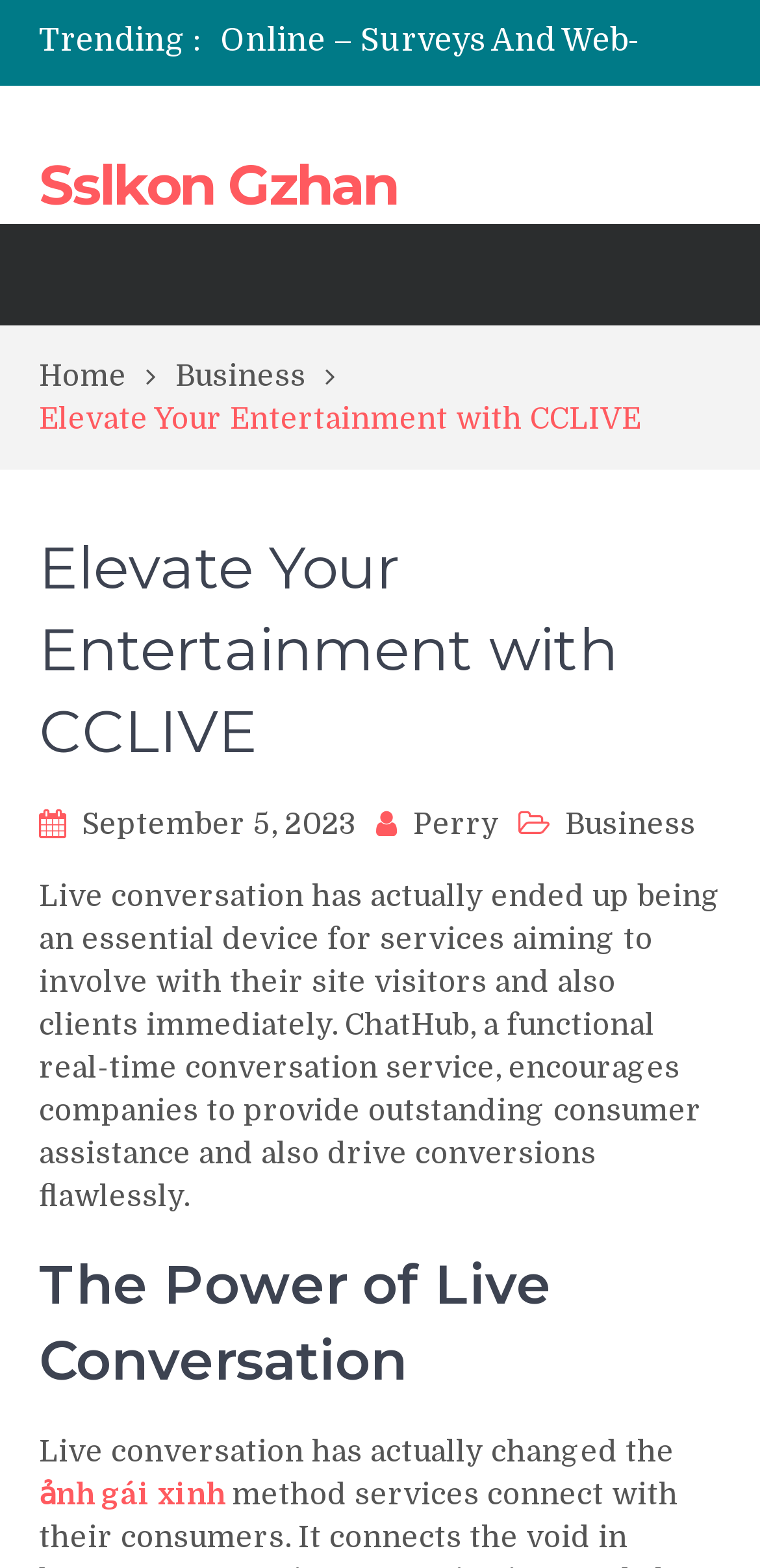What is the name of the service mentioned?
Please utilize the information in the image to give a detailed response to the question.

The webpage mentions a functional real-time chat service called ChatHub, which encourages companies to provide outstanding consumer assistance and drive conversions flawlessly.